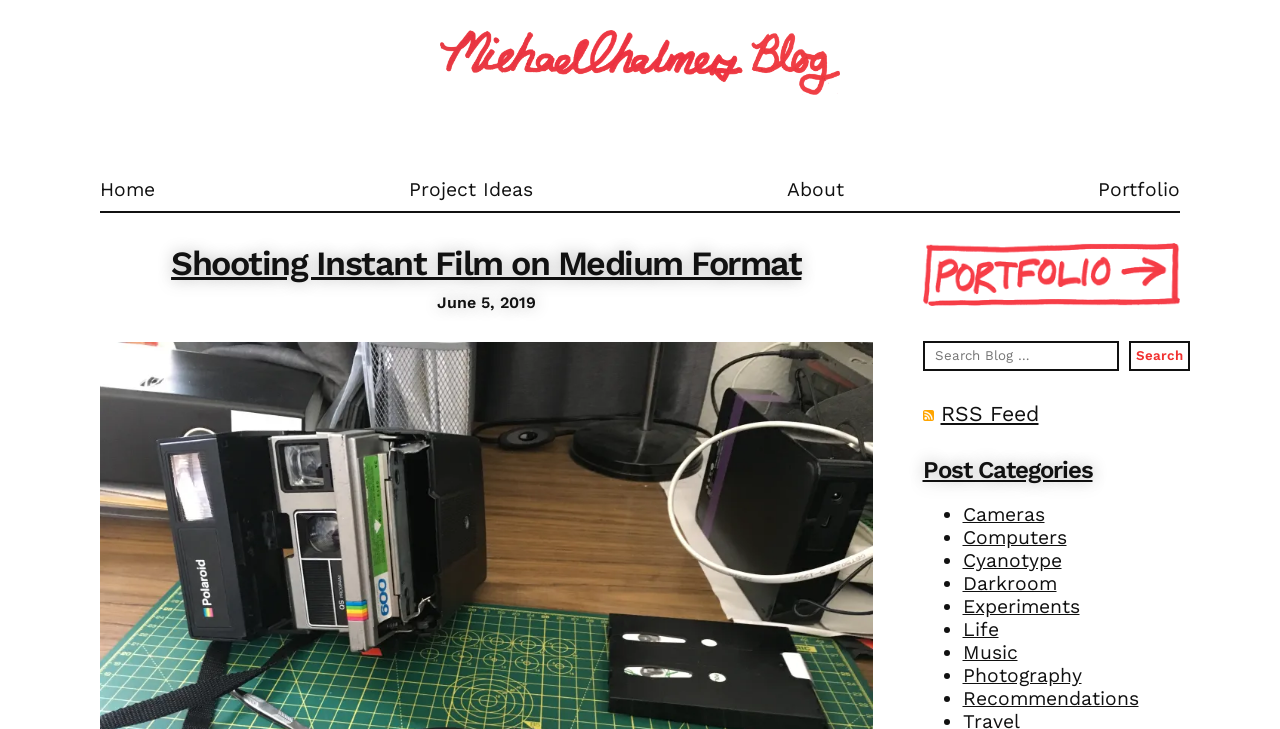What is the logo of Michael Chalmers Blog?
Look at the image and answer with only one word or phrase.

Michael Chalmers Signature Logo